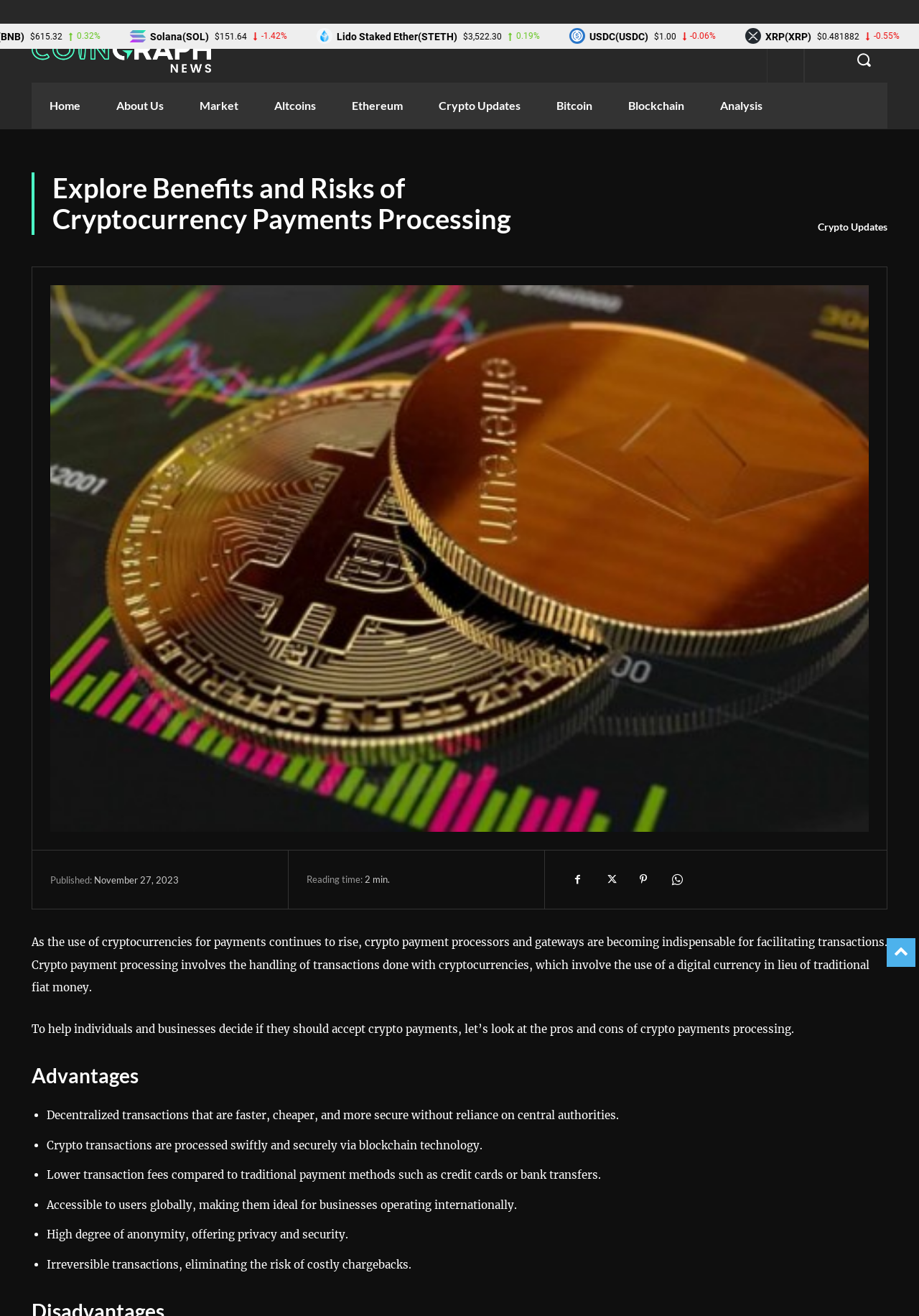Locate the bounding box coordinates of the clickable region necessary to complete the following instruction: "Click the 'Search' button". Provide the coordinates in the format of four float numbers between 0 and 1, i.e., [left, top, right, bottom].

[0.915, 0.028, 0.965, 0.063]